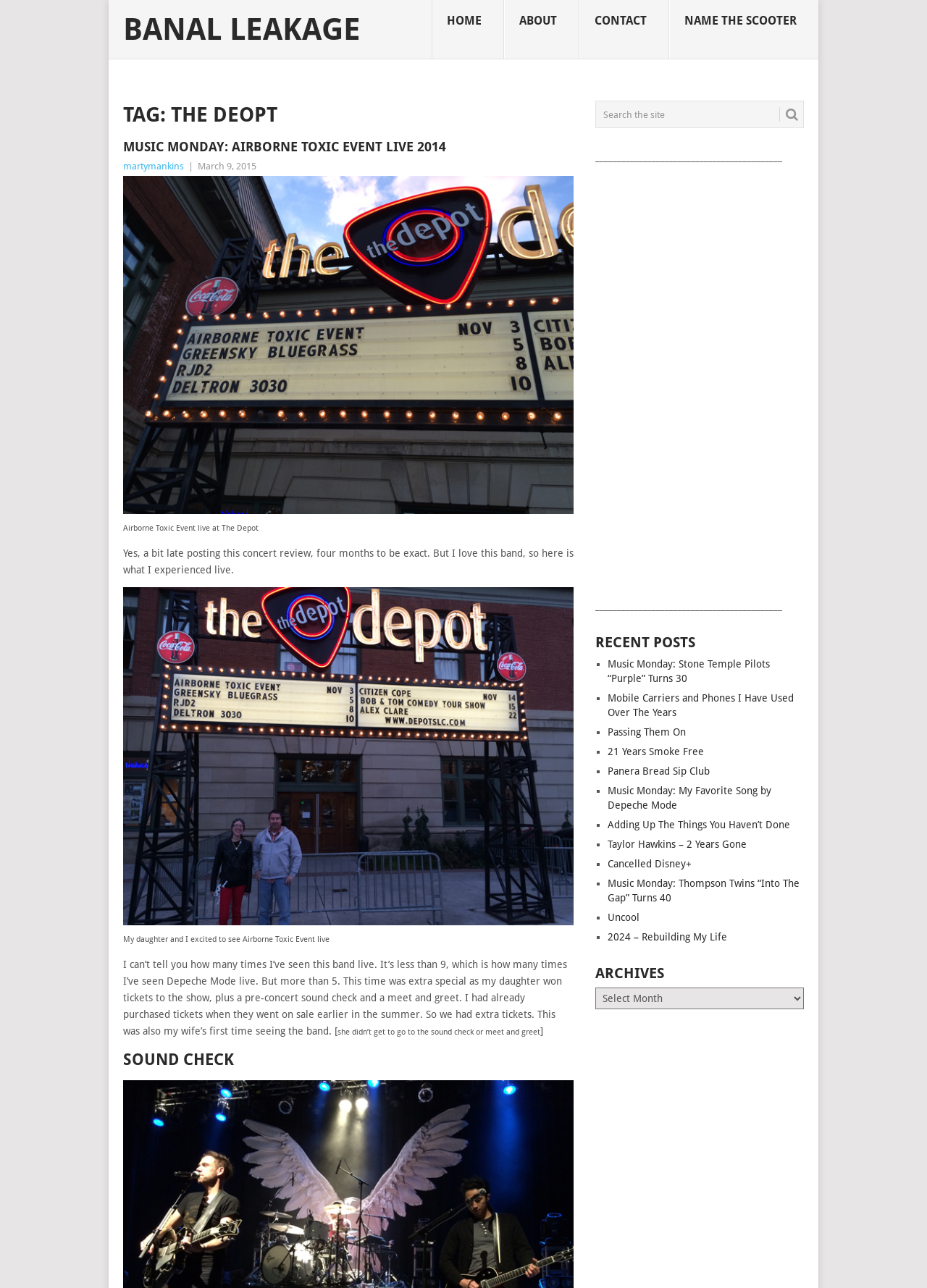Show me the bounding box coordinates of the clickable region to achieve the task as per the instruction: "Click the 'HOME' link".

[0.466, 0.0, 0.544, 0.046]